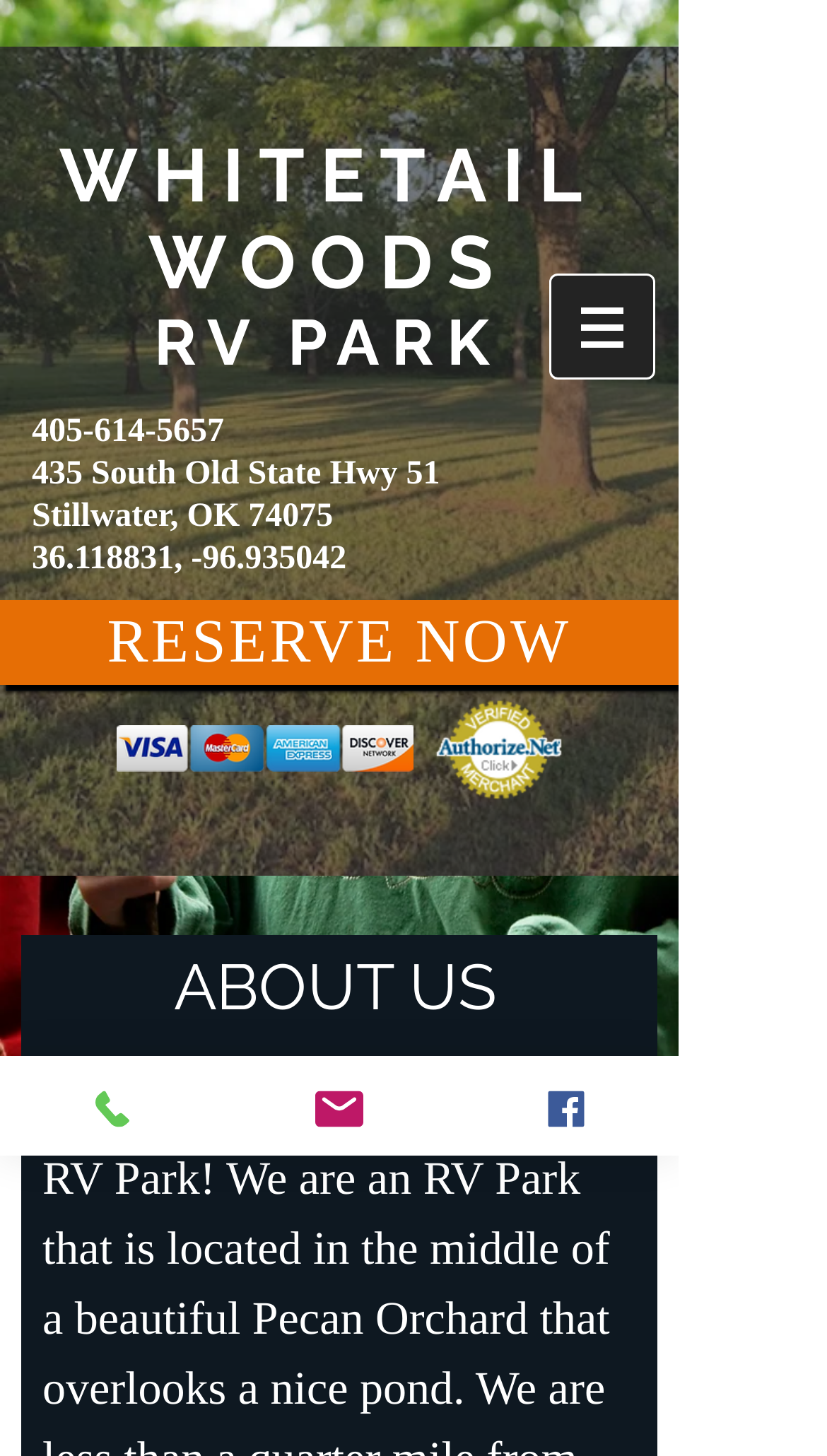What is the phone number of the RV park?
Using the image as a reference, answer with just one word or a short phrase.

405-614-5657